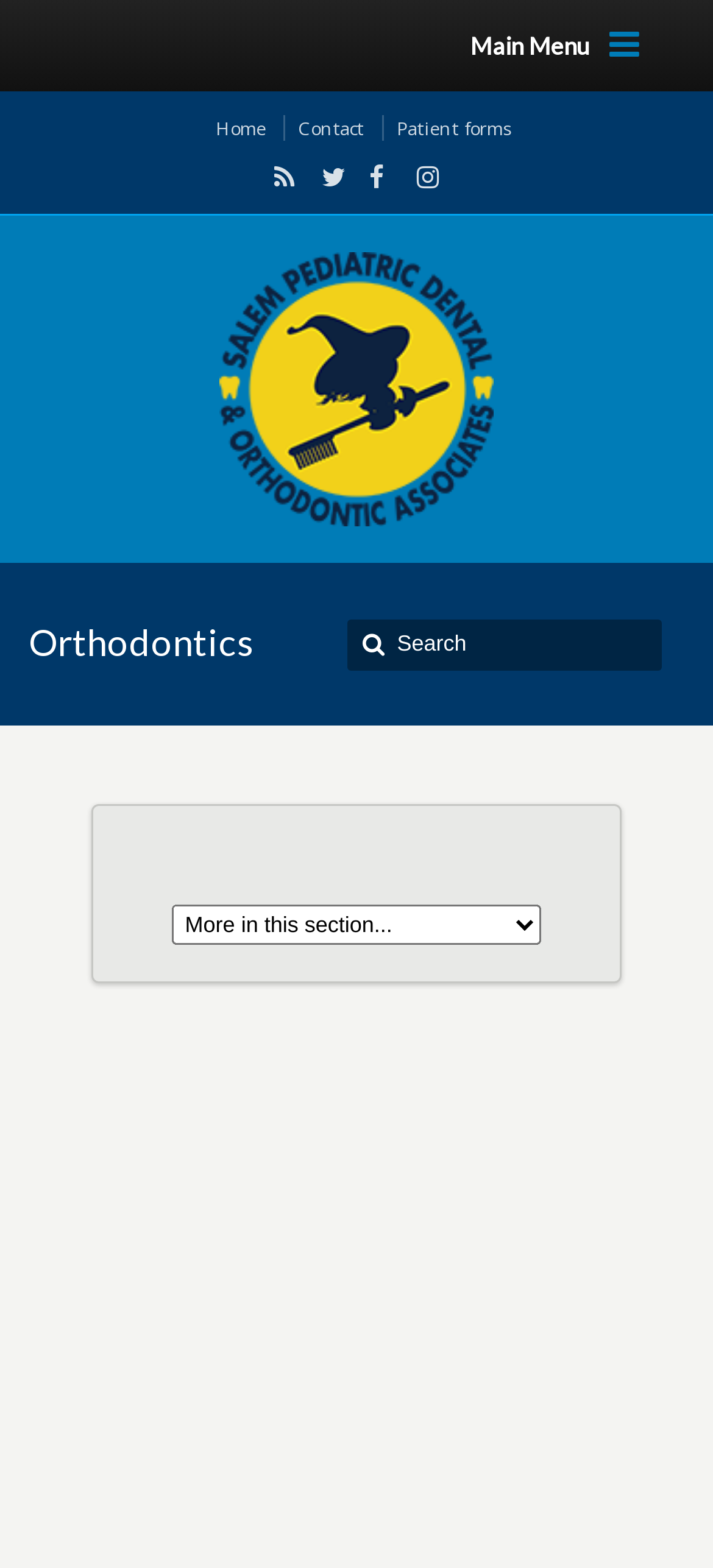What is the main topic of the webpage?
Based on the image, answer the question with a single word or brief phrase.

Orthodontics